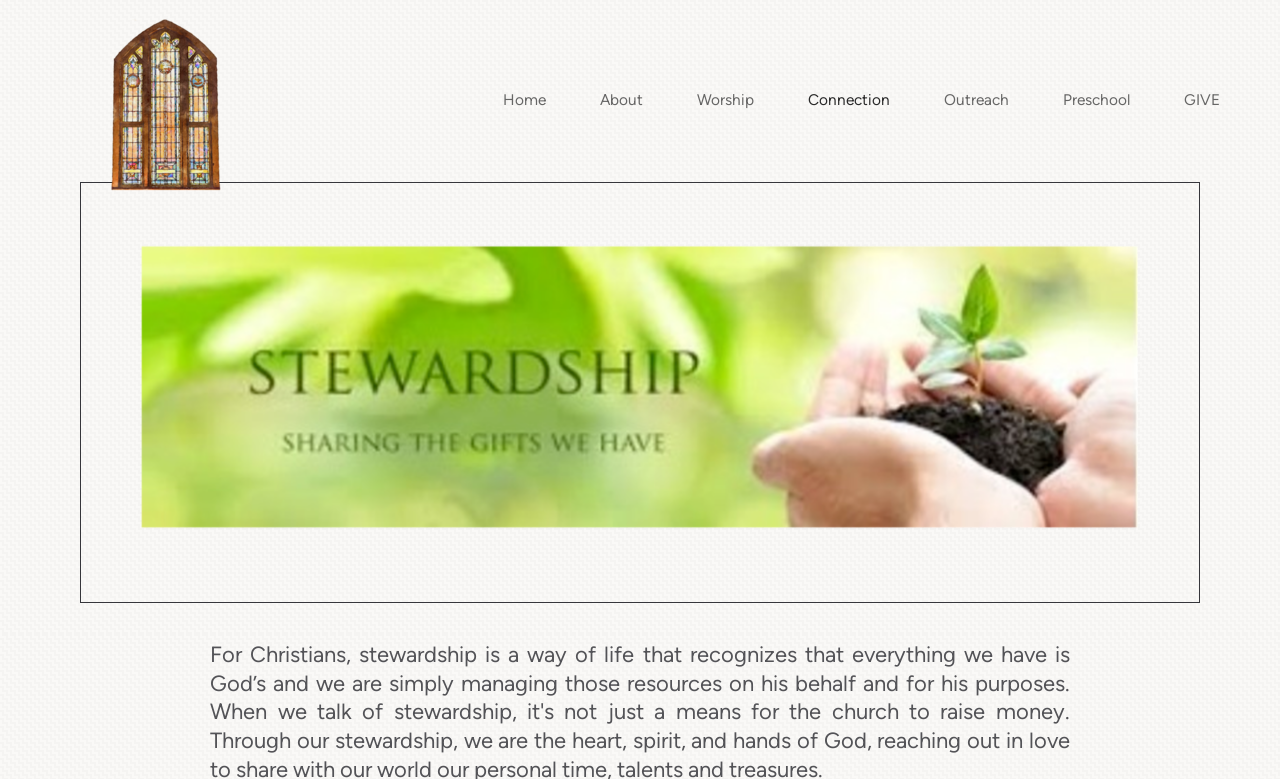Answer the question below in one word or phrase:
What is the position of the 'GIVE' link?

Rightmost